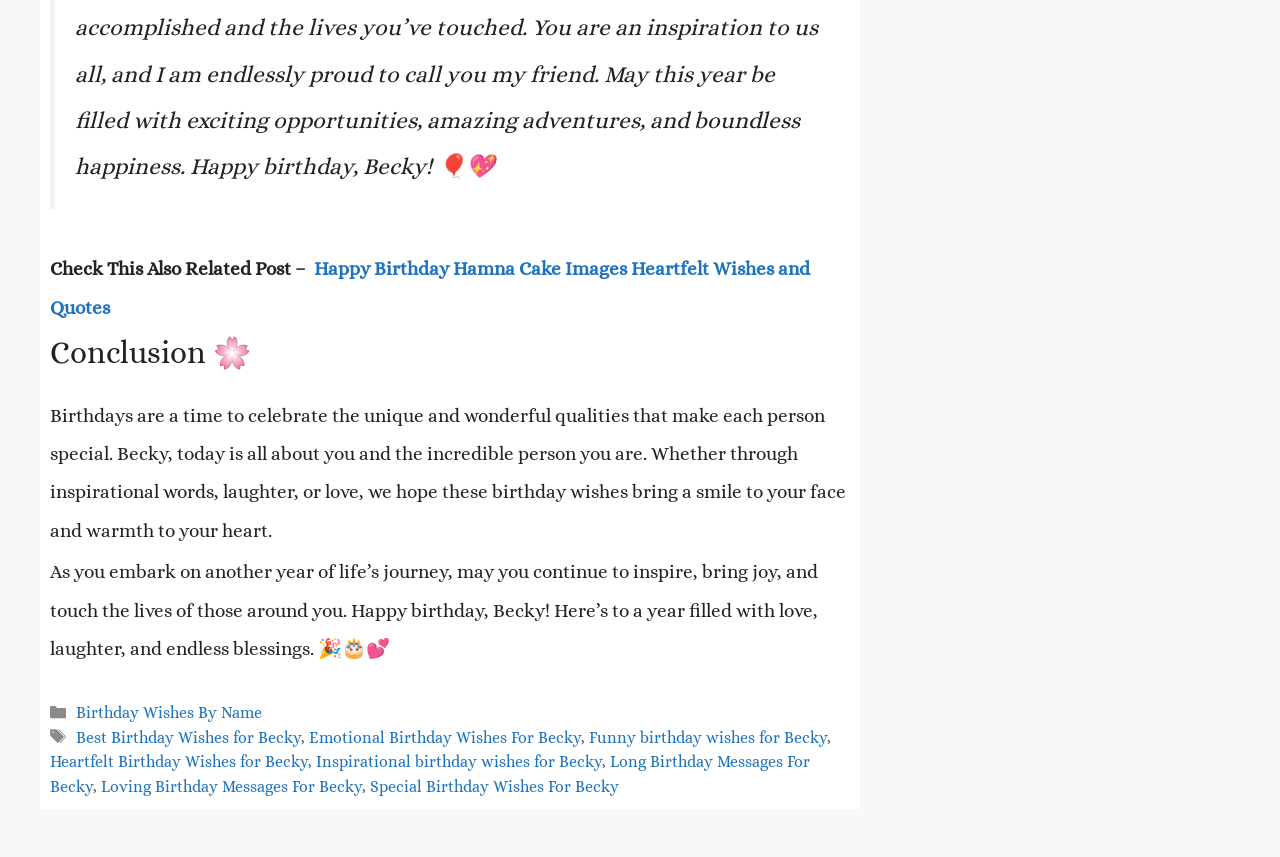Determine the bounding box coordinates of the element's region needed to click to follow the instruction: "Check the Inspirational birthday wishes for Becky". Provide these coordinates as four float numbers between 0 and 1, formatted as [left, top, right, bottom].

[0.247, 0.878, 0.47, 0.9]